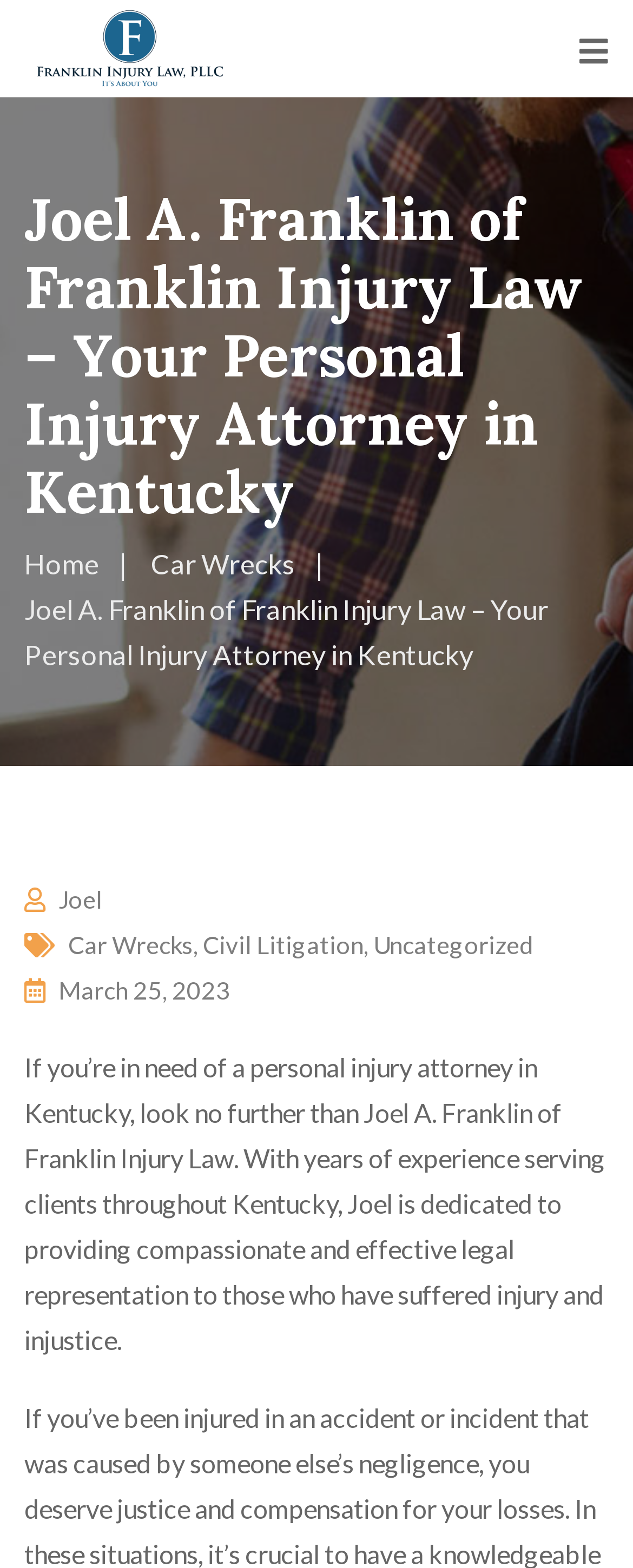What type of cases does Joel A. Franklin handle? Analyze the screenshot and reply with just one word or a short phrase.

Personal injury, Car Wrecks, Civil Litigation